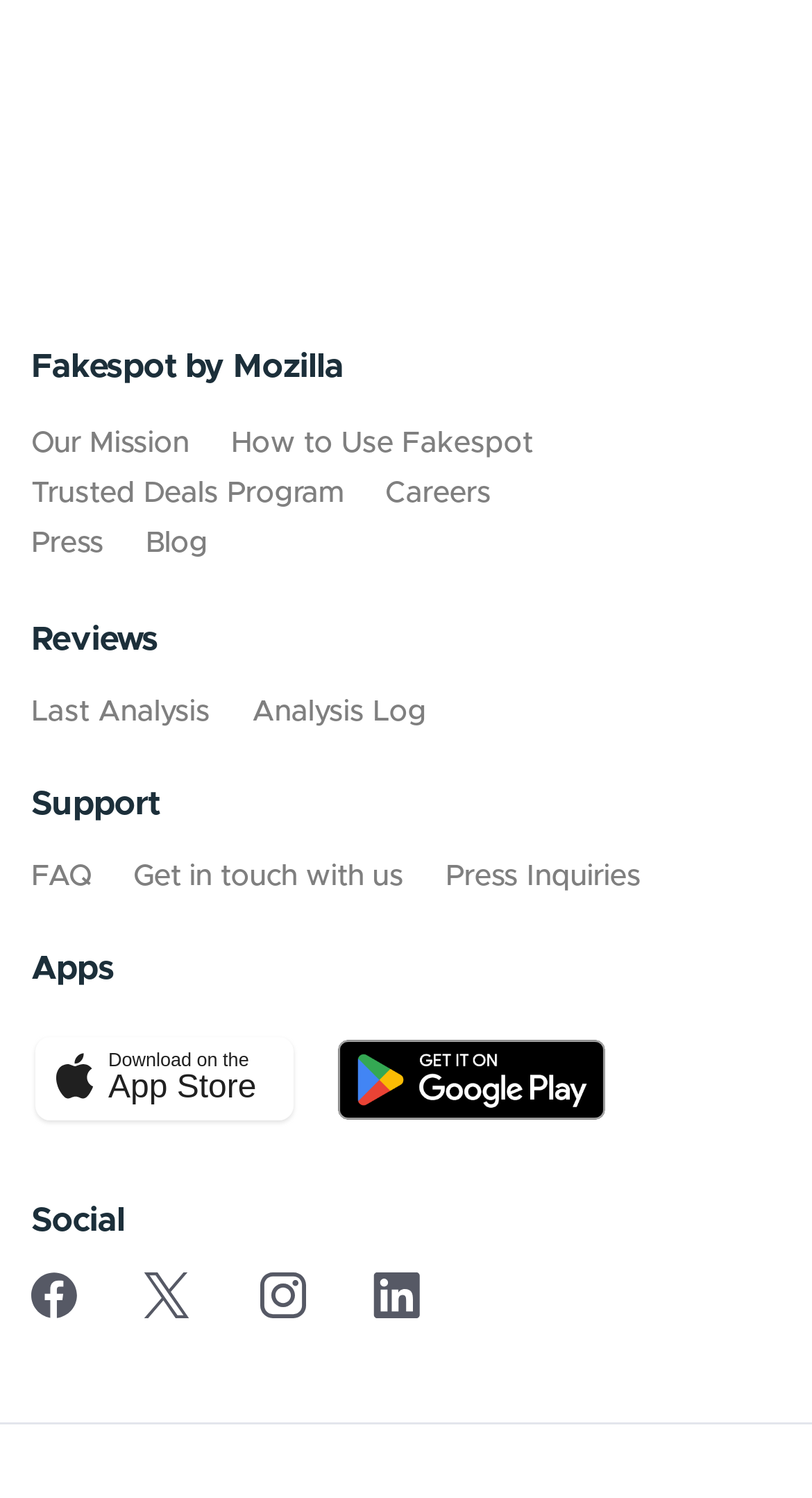Respond to the following question with a brief word or phrase:
What is the name of the organization?

Fakespot by Mozilla